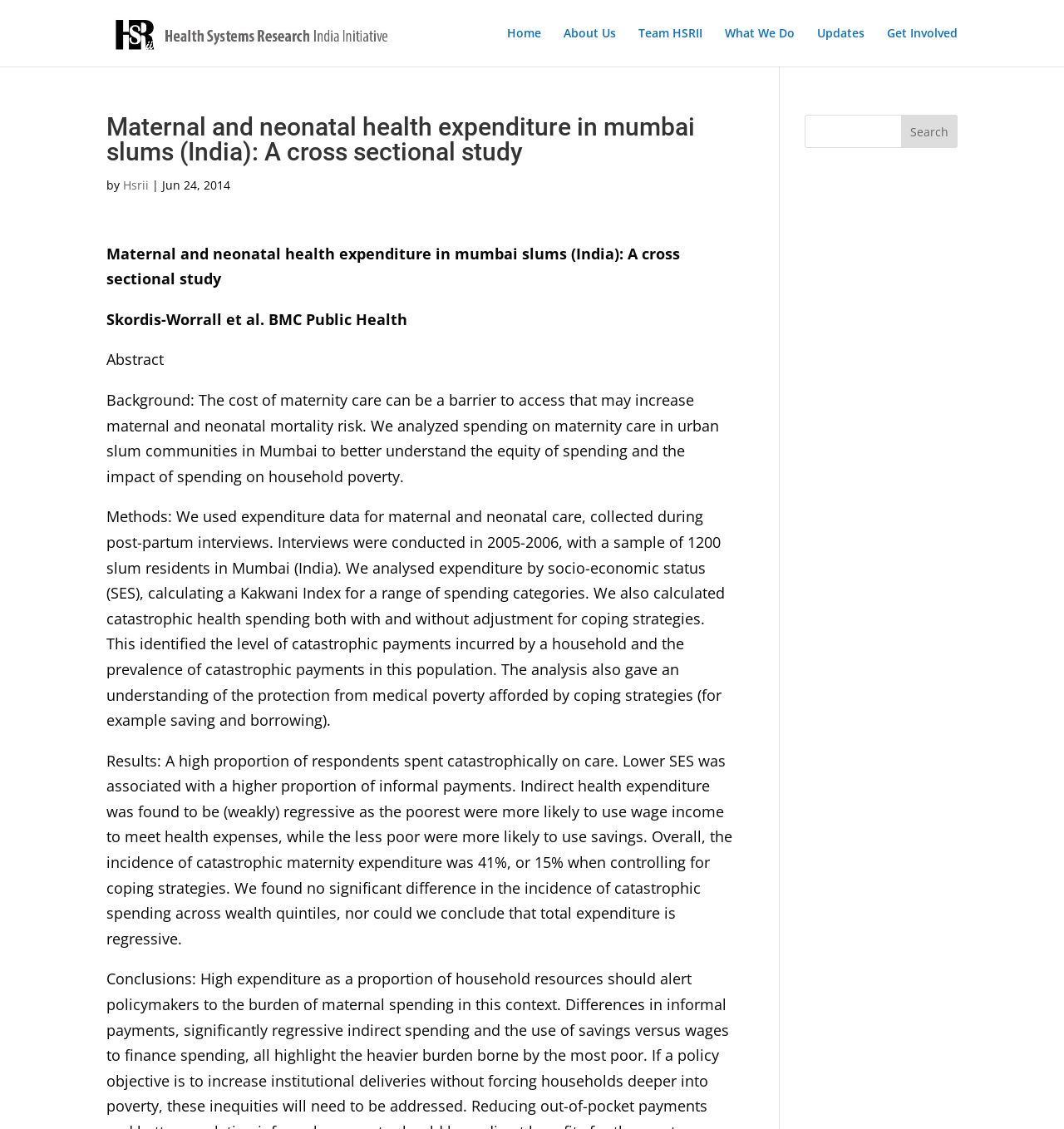By analyzing the image, answer the following question with a detailed response: What is the date of the study?

The date of the study can be found in the middle of the webpage, where it is written as 'Jun 24, 2014' next to the author's name.